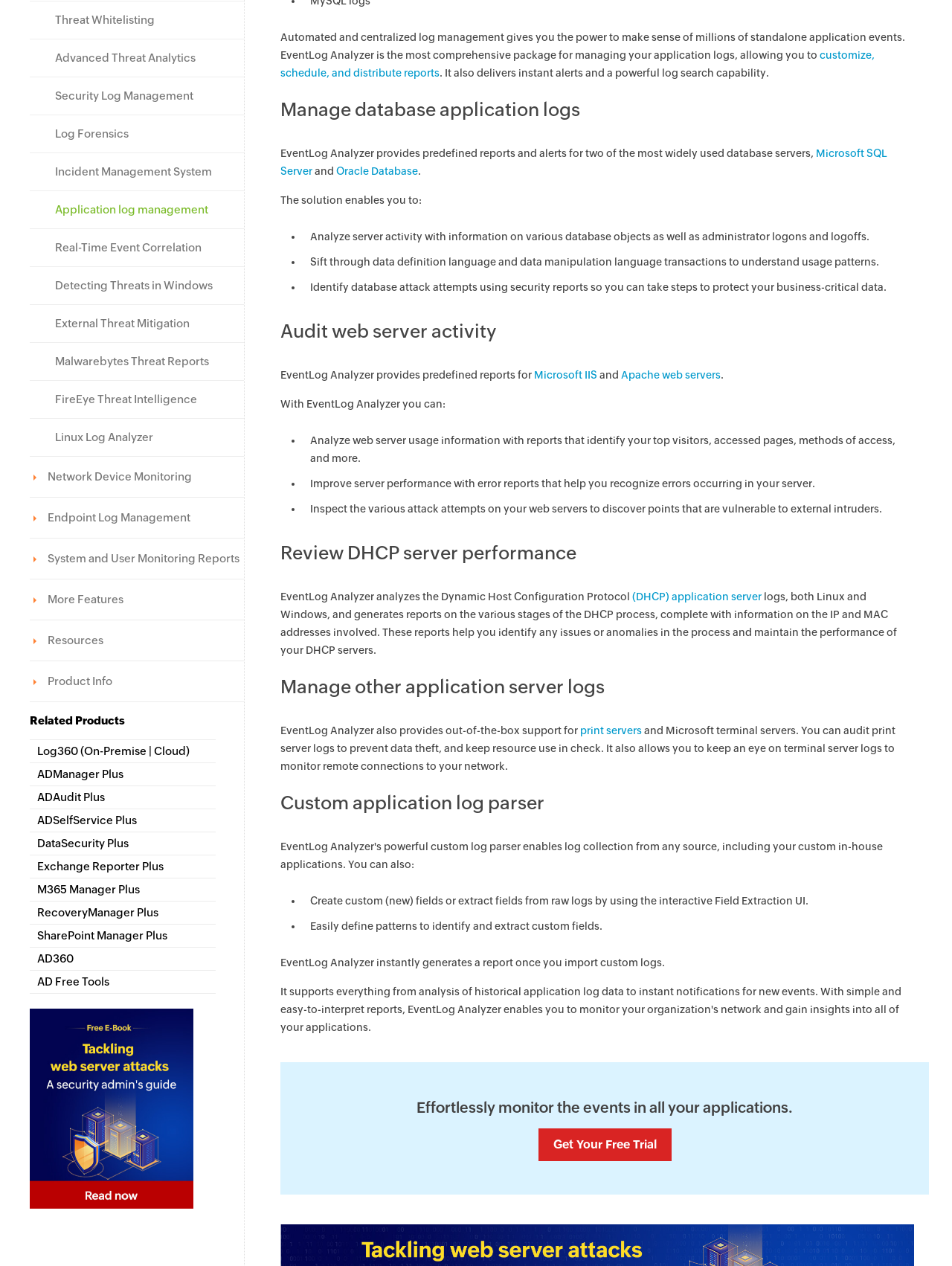Provide a one-word or short-phrase response to the question:
What is EventLog Analyzer used for?

Log management